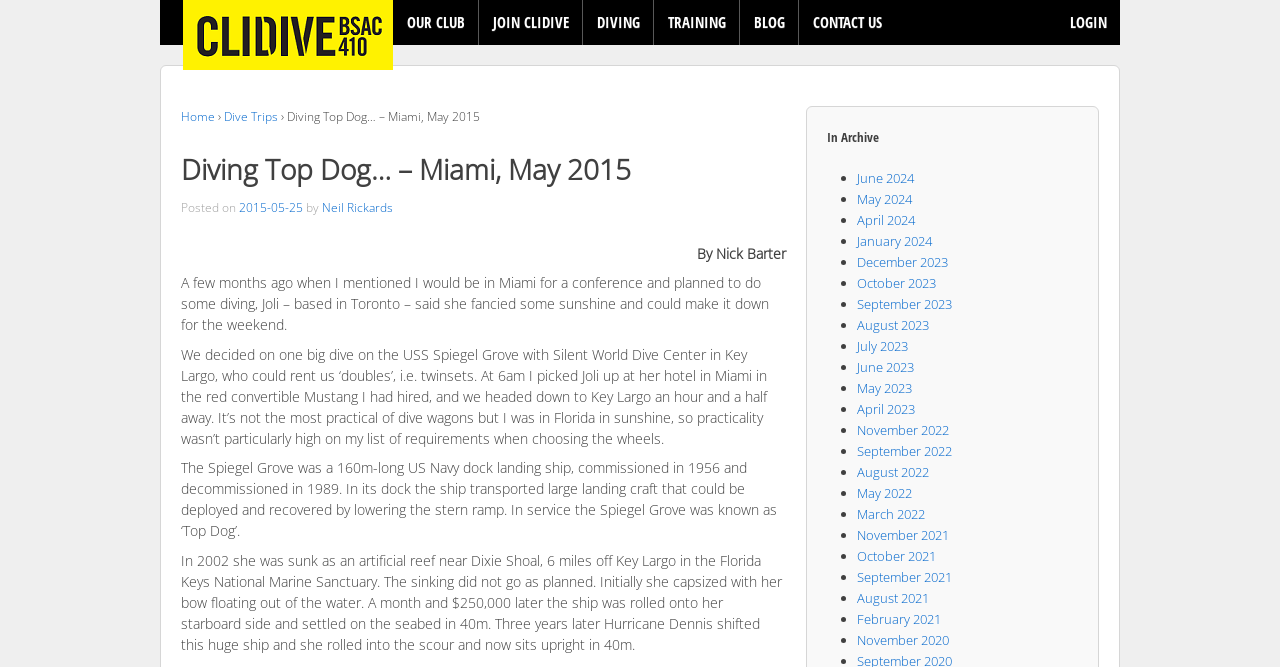Identify the bounding box coordinates of the clickable region required to complete the instruction: "Click on the 'OUR CLUB' link". The coordinates should be given as four float numbers within the range of 0 and 1, i.e., [left, top, right, bottom].

[0.307, 0.0, 0.373, 0.067]